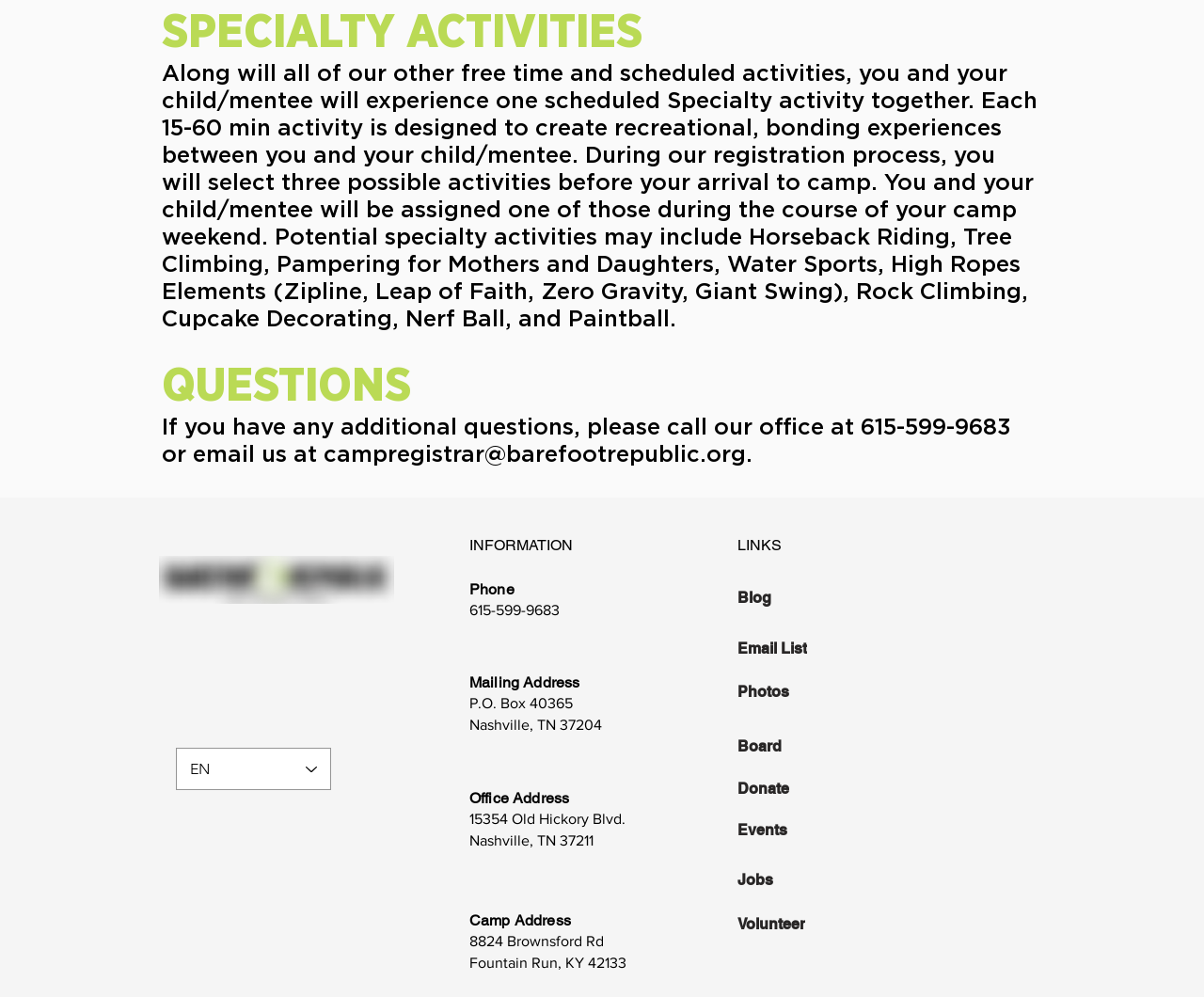Locate the bounding box coordinates of the element that should be clicked to execute the following instruction: "Click the 'campregistrar@barefootrepublic.org' email link".

[0.269, 0.445, 0.62, 0.468]